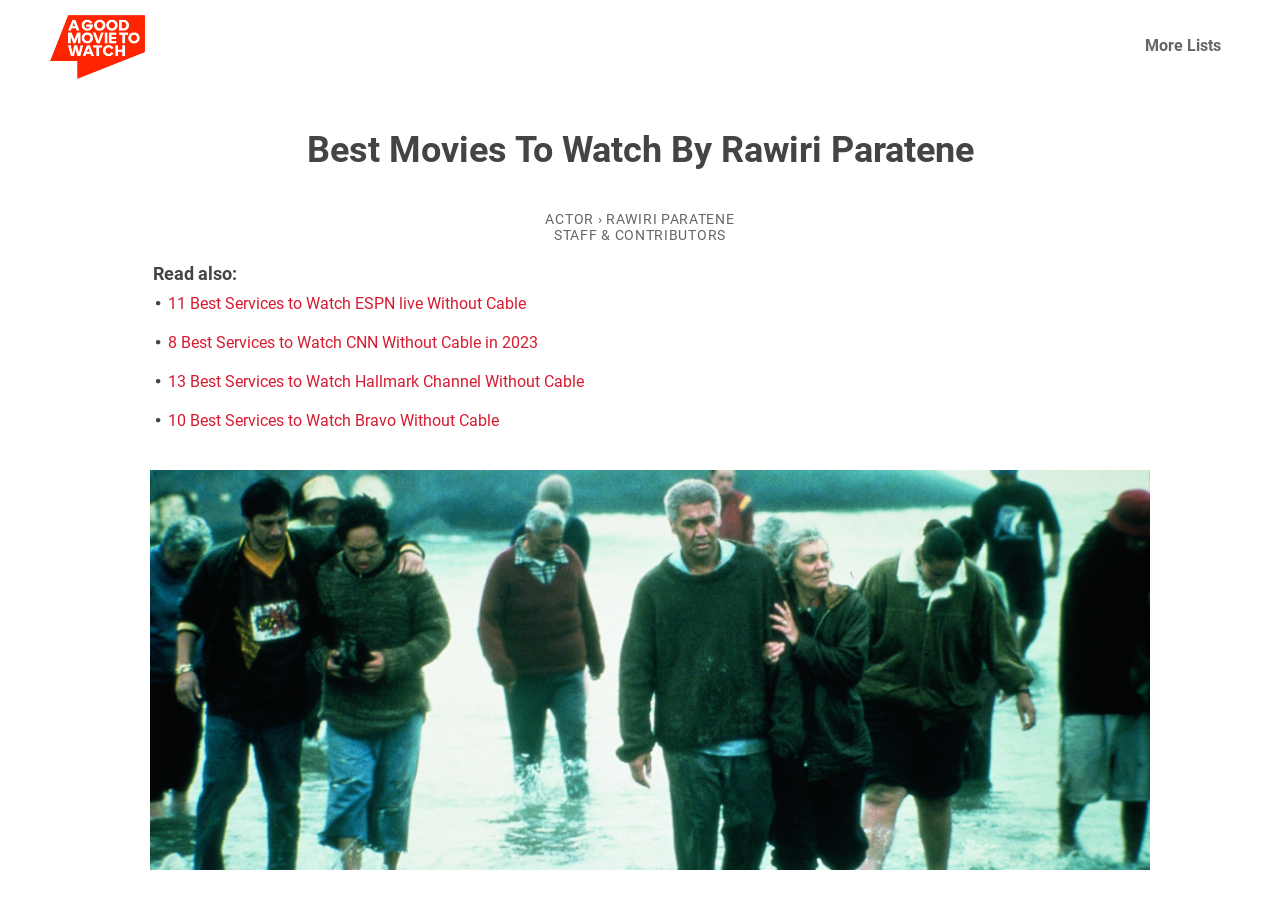Determine the bounding box coordinates of the element's region needed to click to follow the instruction: "Visit the More Lists page". Provide these coordinates as four float numbers between 0 and 1, formatted as [left, top, right, bottom].

[0.884, 0.024, 0.964, 0.076]